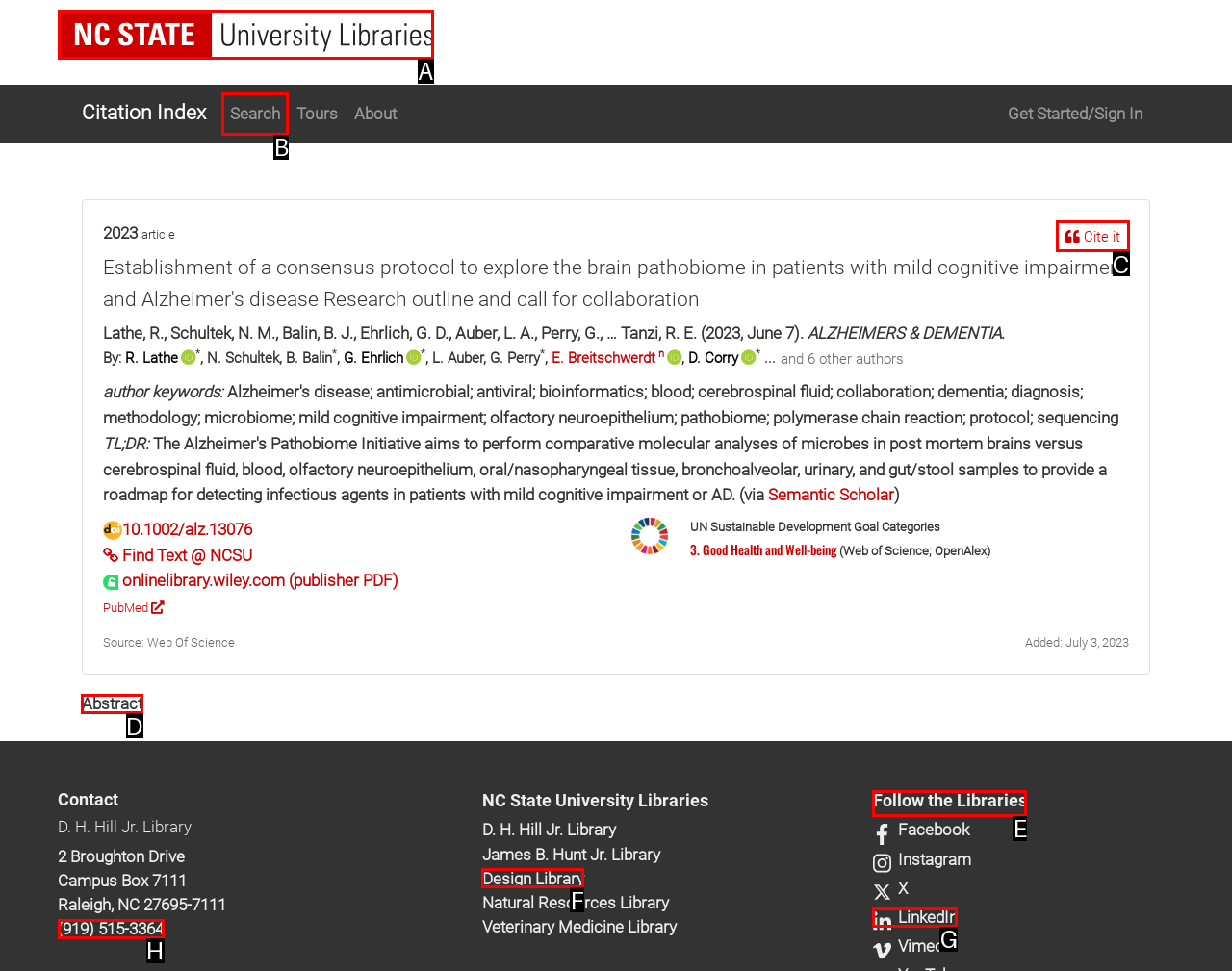From the given options, choose the one to complete the task: View the abstract
Indicate the letter of the correct option.

D